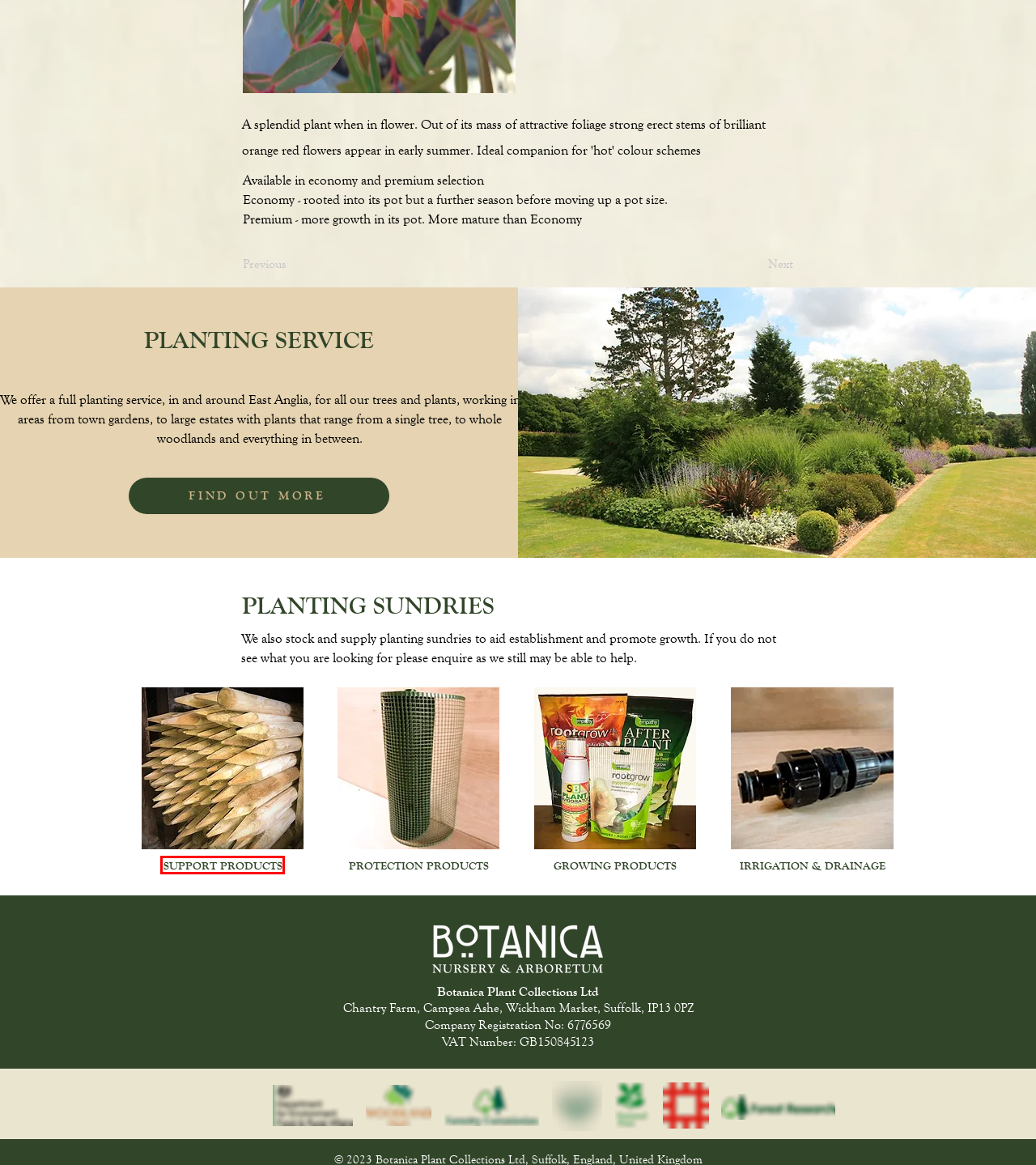Please examine the screenshot provided, which contains a red bounding box around a UI element. Select the webpage description that most accurately describes the new page displayed after clicking the highlighted element. Here are the candidates:
A. EVENT HIRE | Botanica
B. Protection Products | Botanica
C. ABOUT | Botanica
D. Growing Products | Botanica
E. IrrigationDrainage
F. Planting Service | Botanica
G. Support Products | Botanica
H. PLANTS | Botanica

G